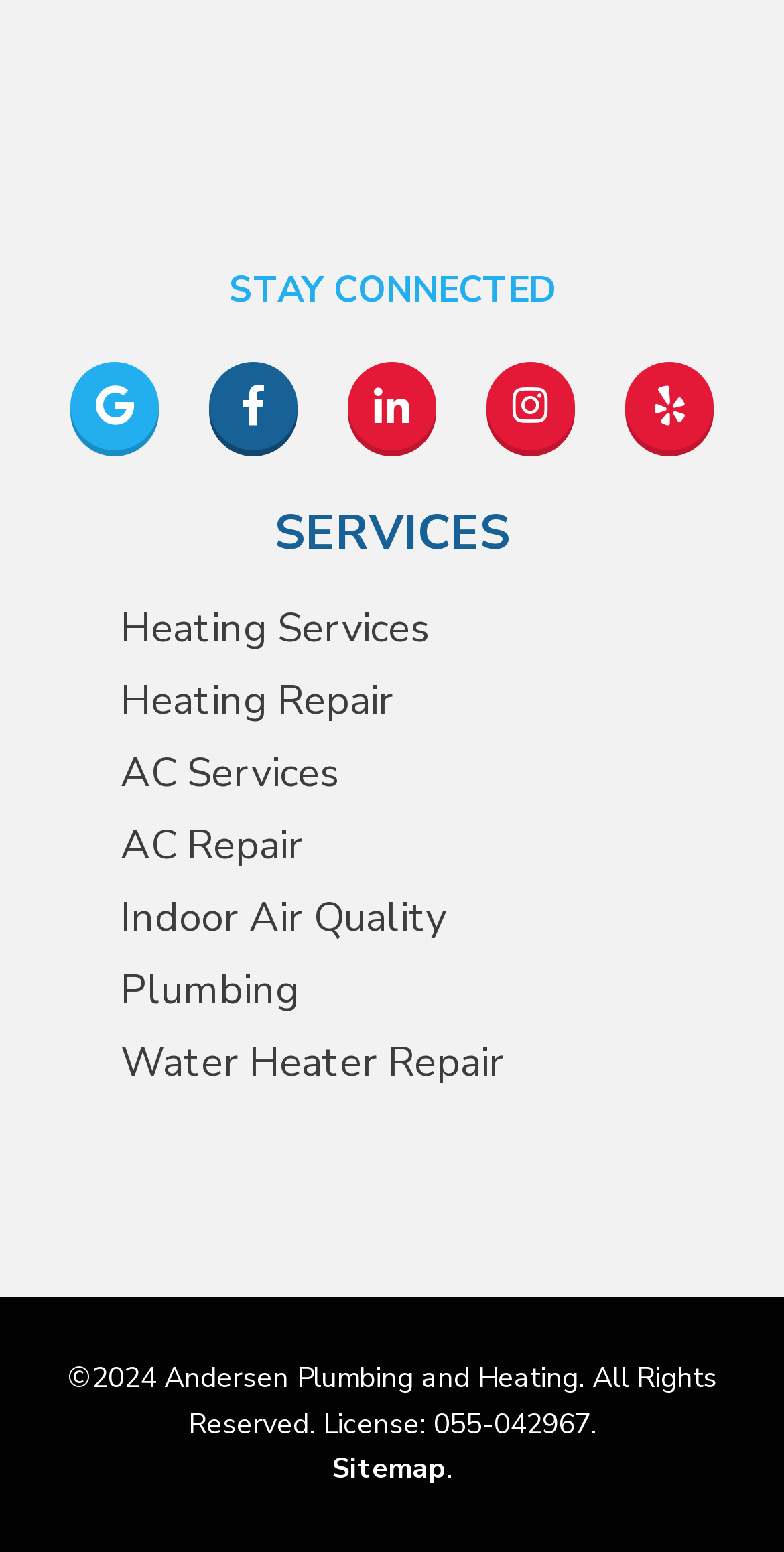Please determine the bounding box coordinates of the section I need to click to accomplish this instruction: "Learn about AC Repair".

[0.154, 0.528, 0.387, 0.563]